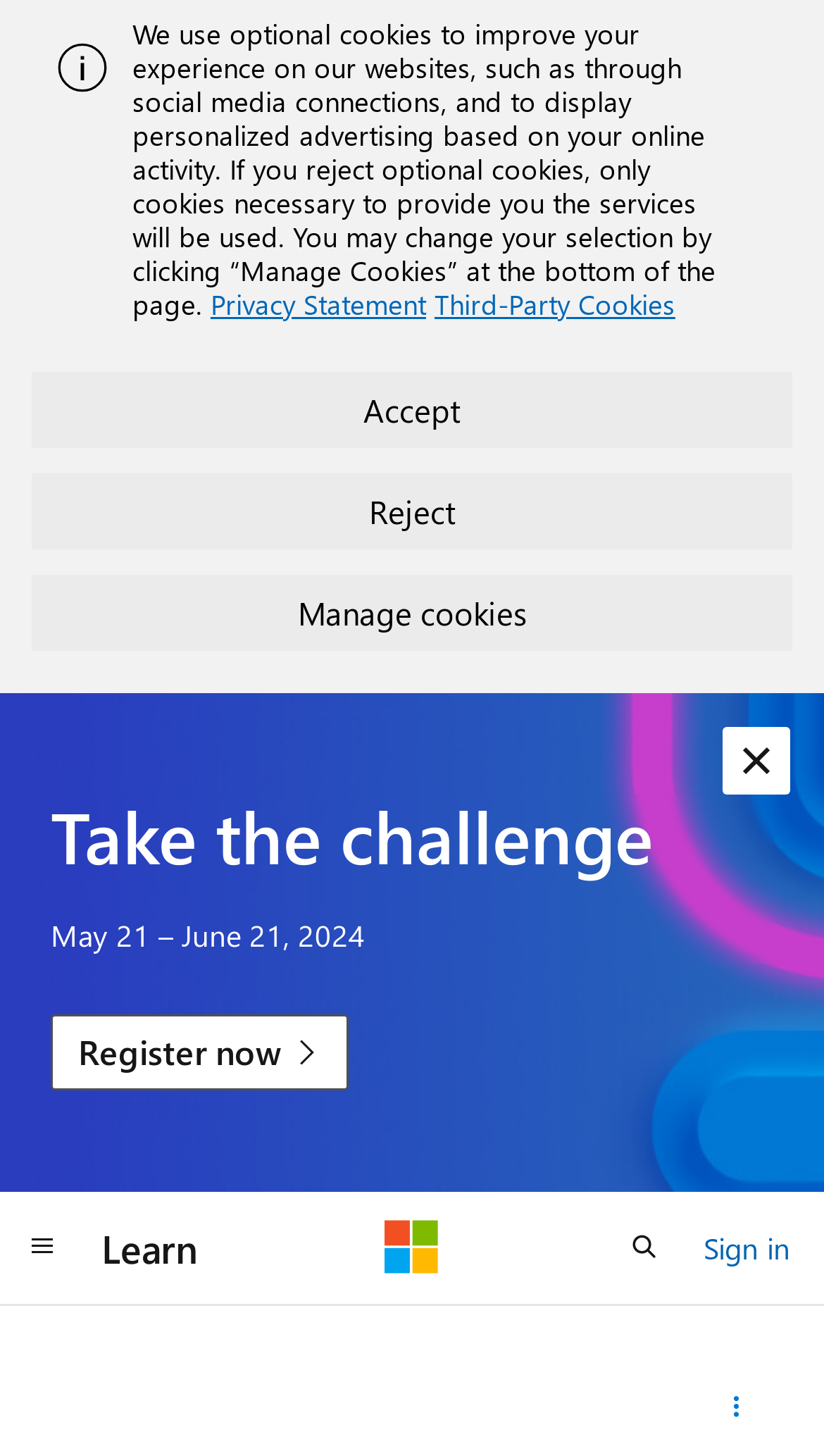What is the function of the 'Open search' button?
Please elaborate on the answer to the question with detailed information.

The 'Open search' button is located at the bottom of the webpage, and it is likely that clicking this button will open a search bar or a search function to search the website.